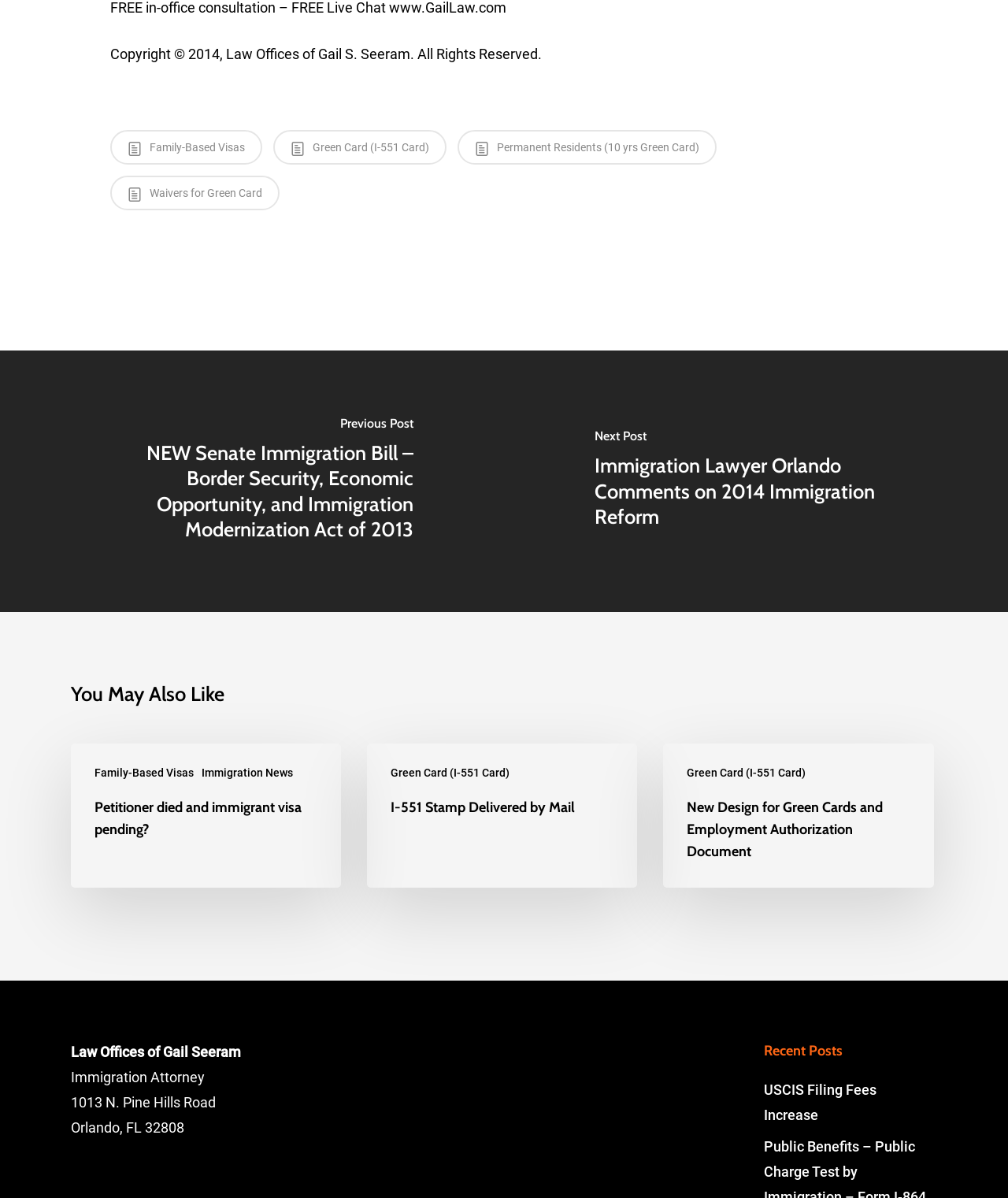Locate the bounding box coordinates of the clickable part needed for the task: "View the article on USCIS Filing Fees Increase".

[0.758, 0.903, 0.87, 0.938]